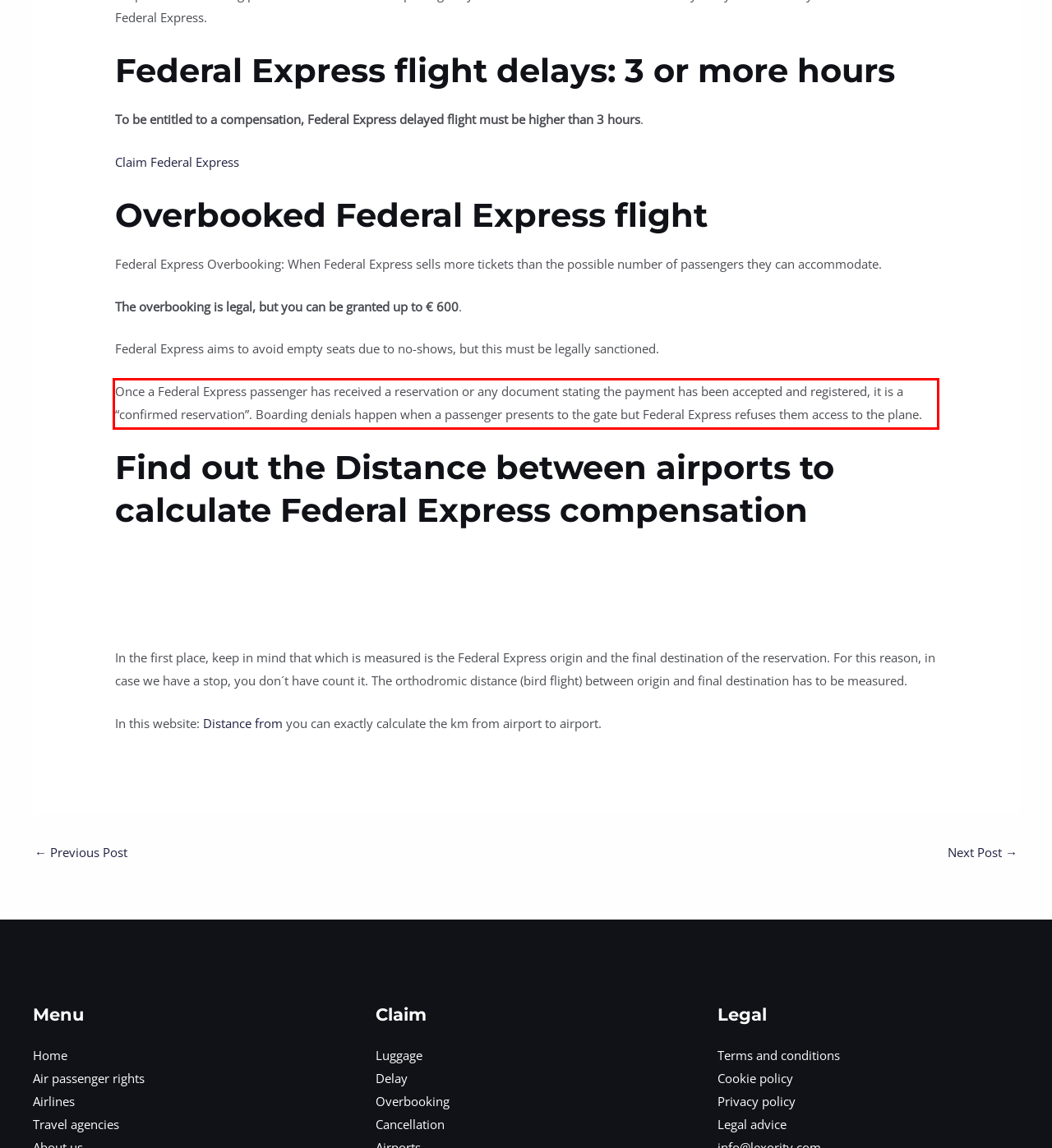The screenshot provided shows a webpage with a red bounding box. Apply OCR to the text within this red bounding box and provide the extracted content.

Once a Federal Express passenger has received a reservation or any document stating the payment has been accepted and registered, it is a “confirmed reservation”. Boarding denials happen when a passenger presents to the gate but Federal Express refuses them access to the plane.